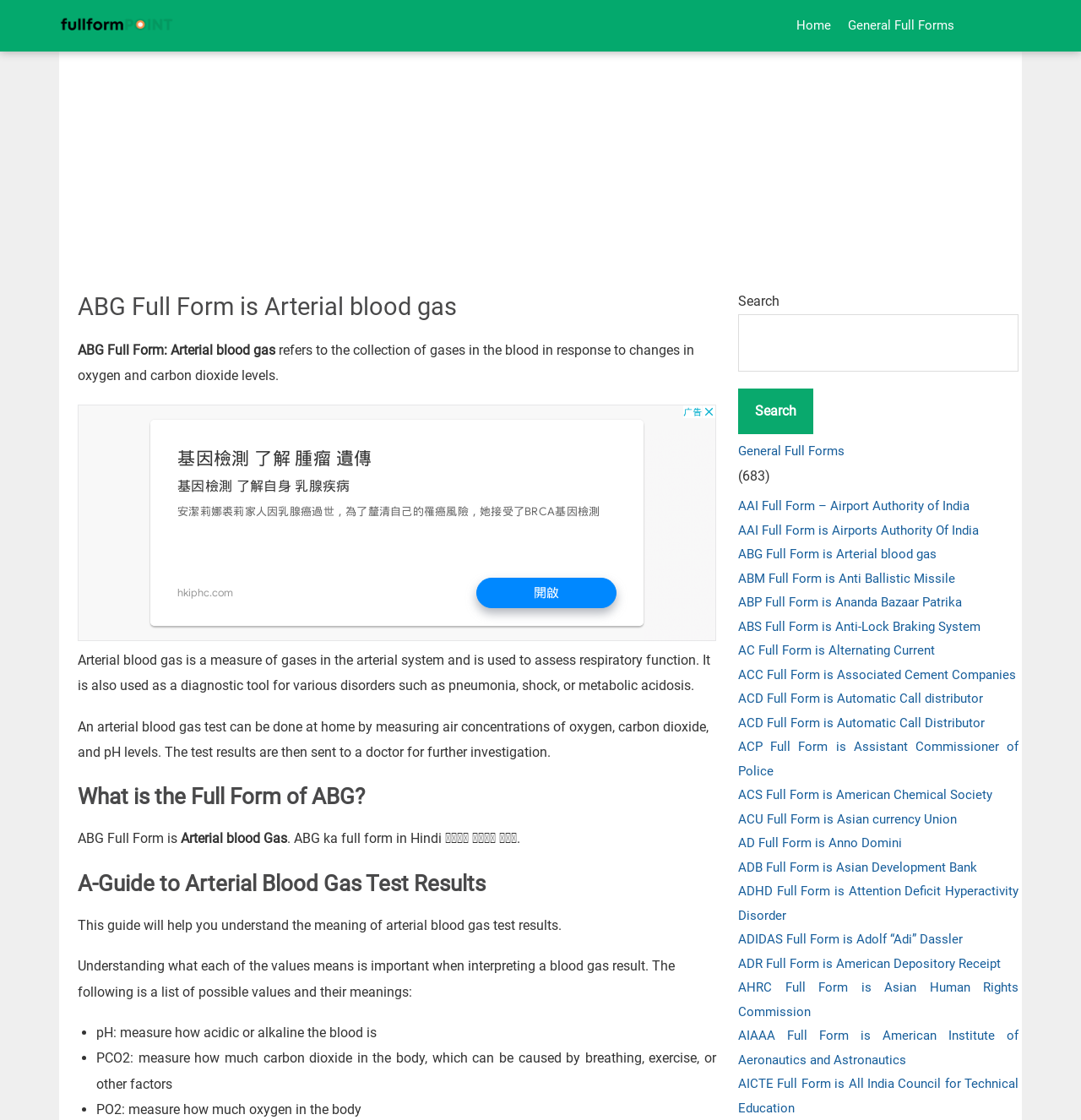Please identify the bounding box coordinates of the element on the webpage that should be clicked to follow this instruction: "Click on the 'General Full Forms' link". The bounding box coordinates should be given as four float numbers between 0 and 1, formatted as [left, top, right, bottom].

[0.778, 0.0, 0.889, 0.046]